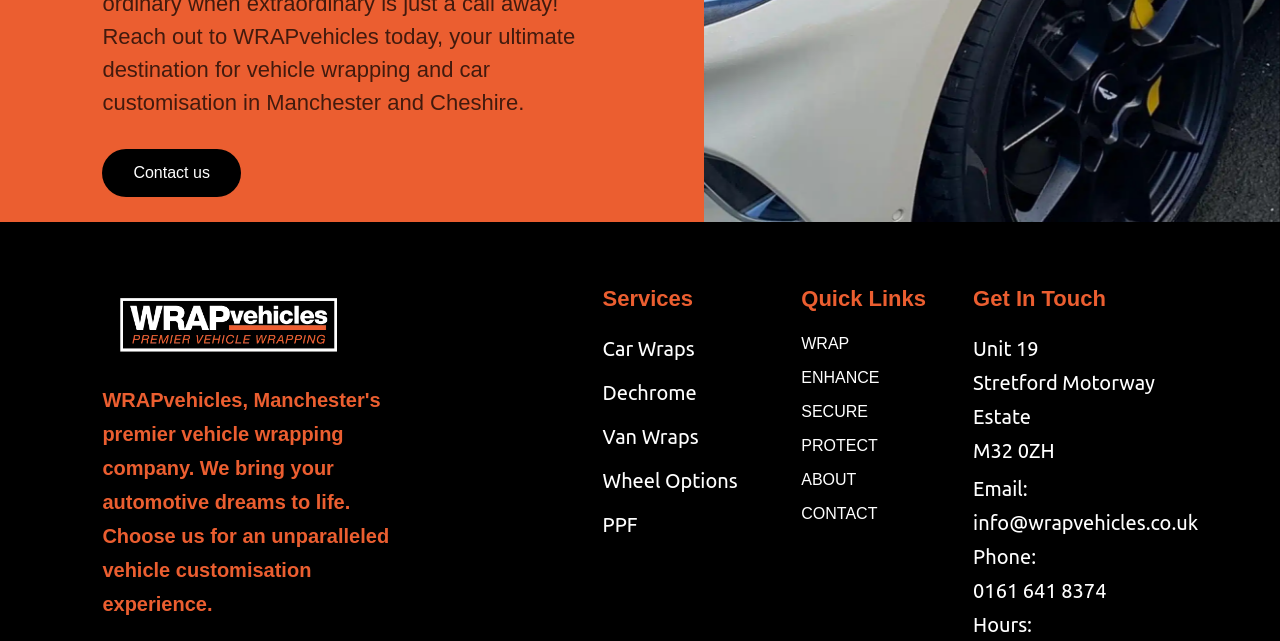Determine the bounding box coordinates for the UI element matching this description: "travel agency scams".

None